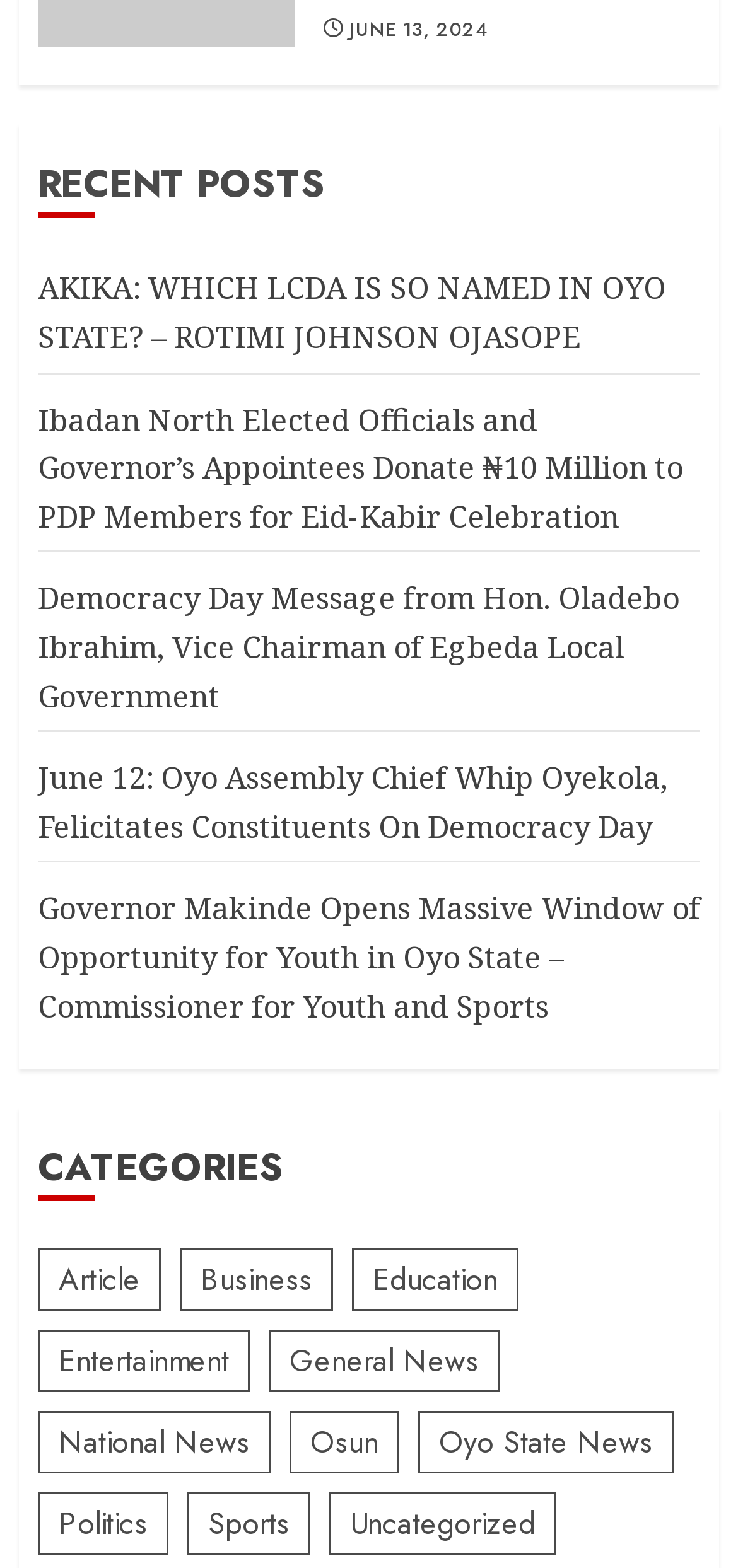Locate the bounding box coordinates of the element that needs to be clicked to carry out the instruction: "view recent posts". The coordinates should be given as four float numbers ranging from 0 to 1, i.e., [left, top, right, bottom].

[0.051, 0.103, 0.949, 0.139]